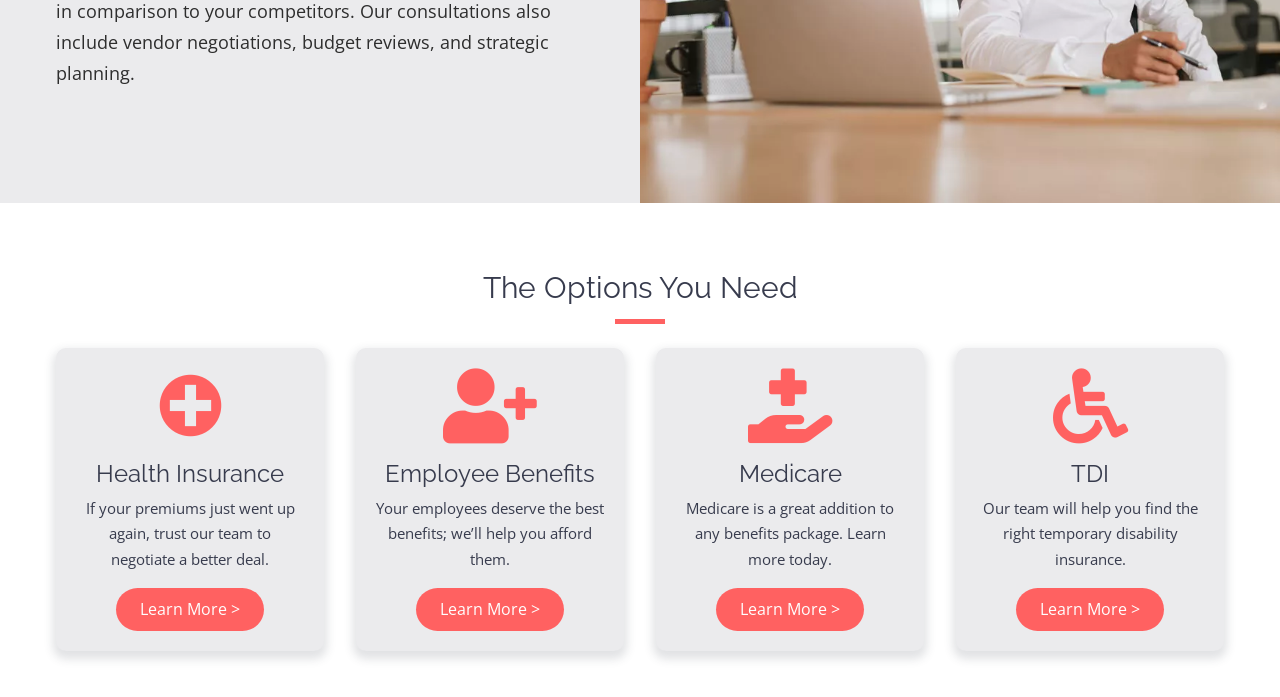Show the bounding box coordinates for the HTML element as described: "Learn More >".

[0.794, 0.844, 0.909, 0.906]